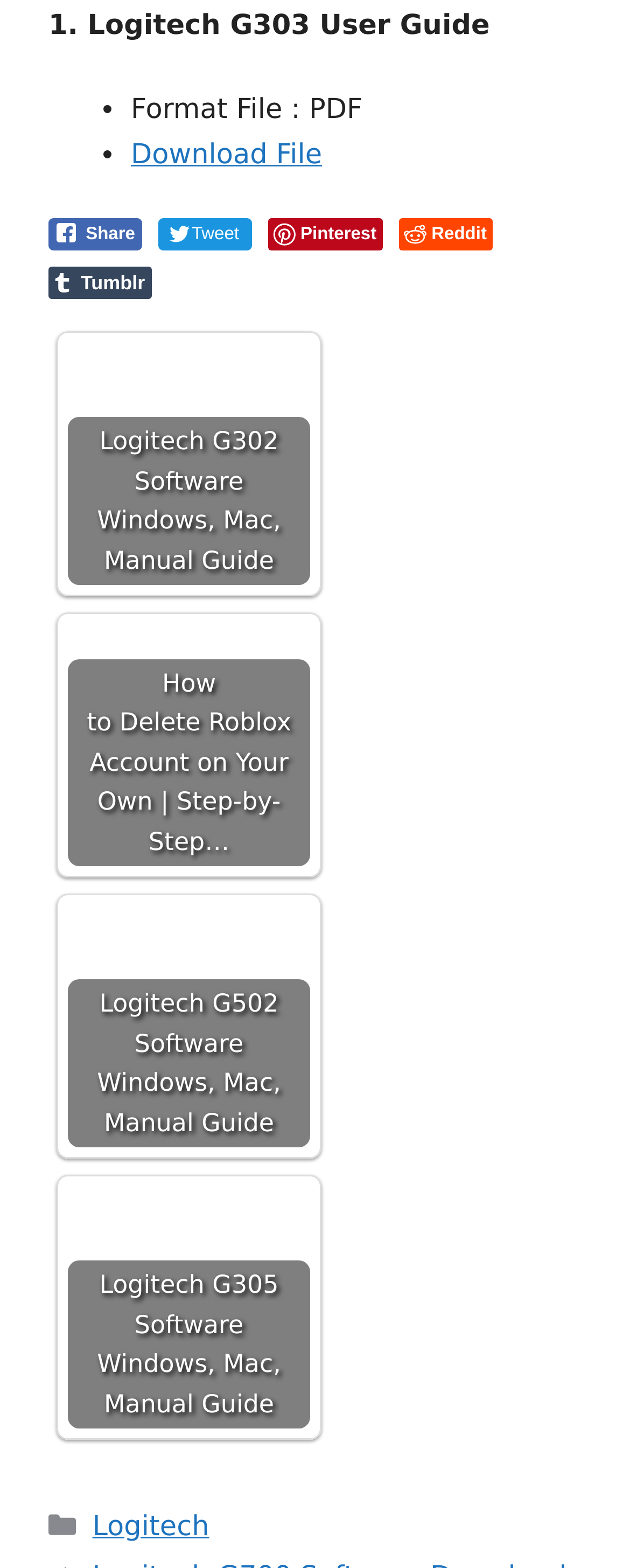Use a single word or phrase to answer the following:
How many links are there below the 'Categories' text?

1